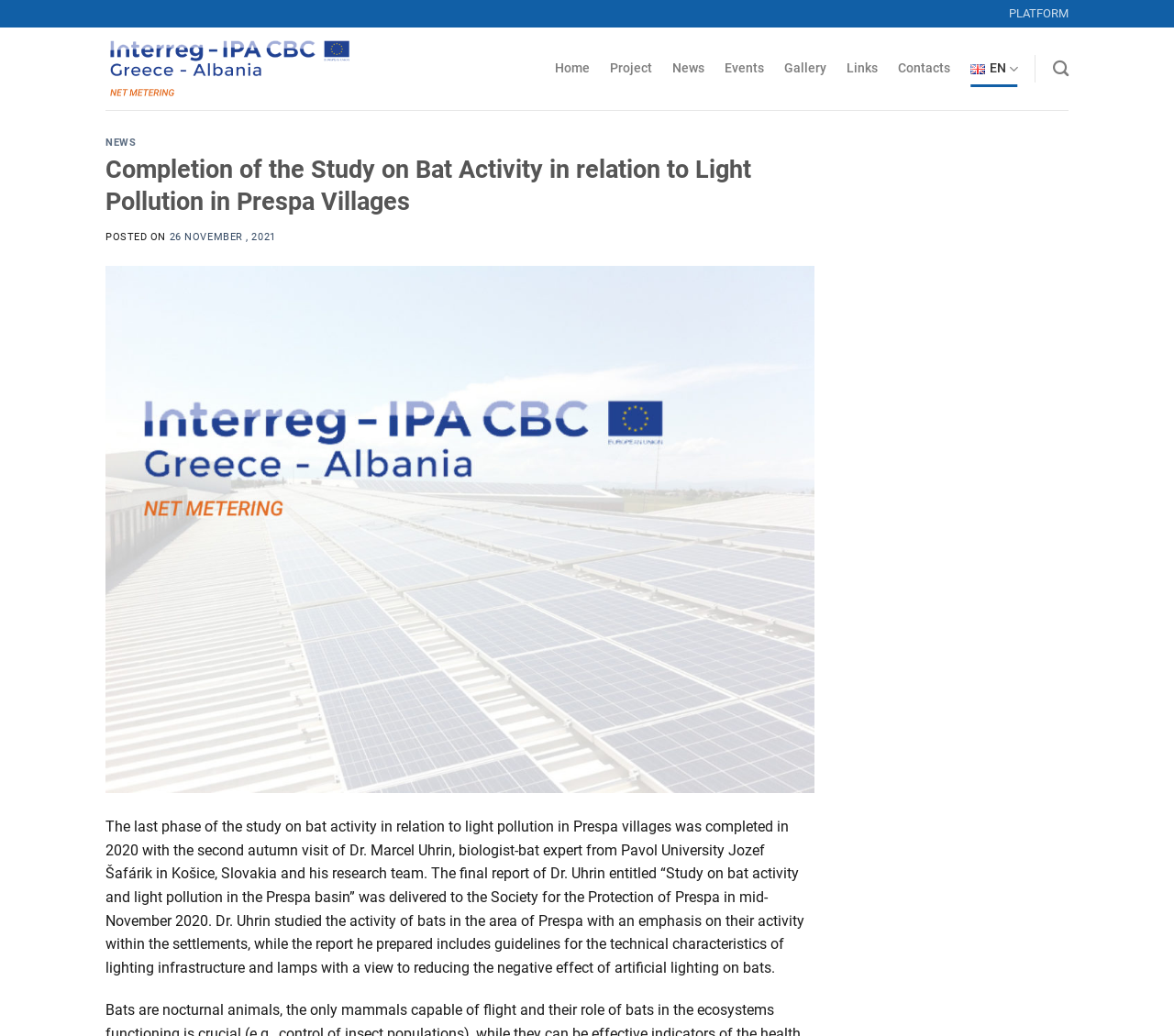Locate the bounding box coordinates of the item that should be clicked to fulfill the instruction: "visit NET METERING homepage".

[0.09, 0.032, 0.309, 0.102]